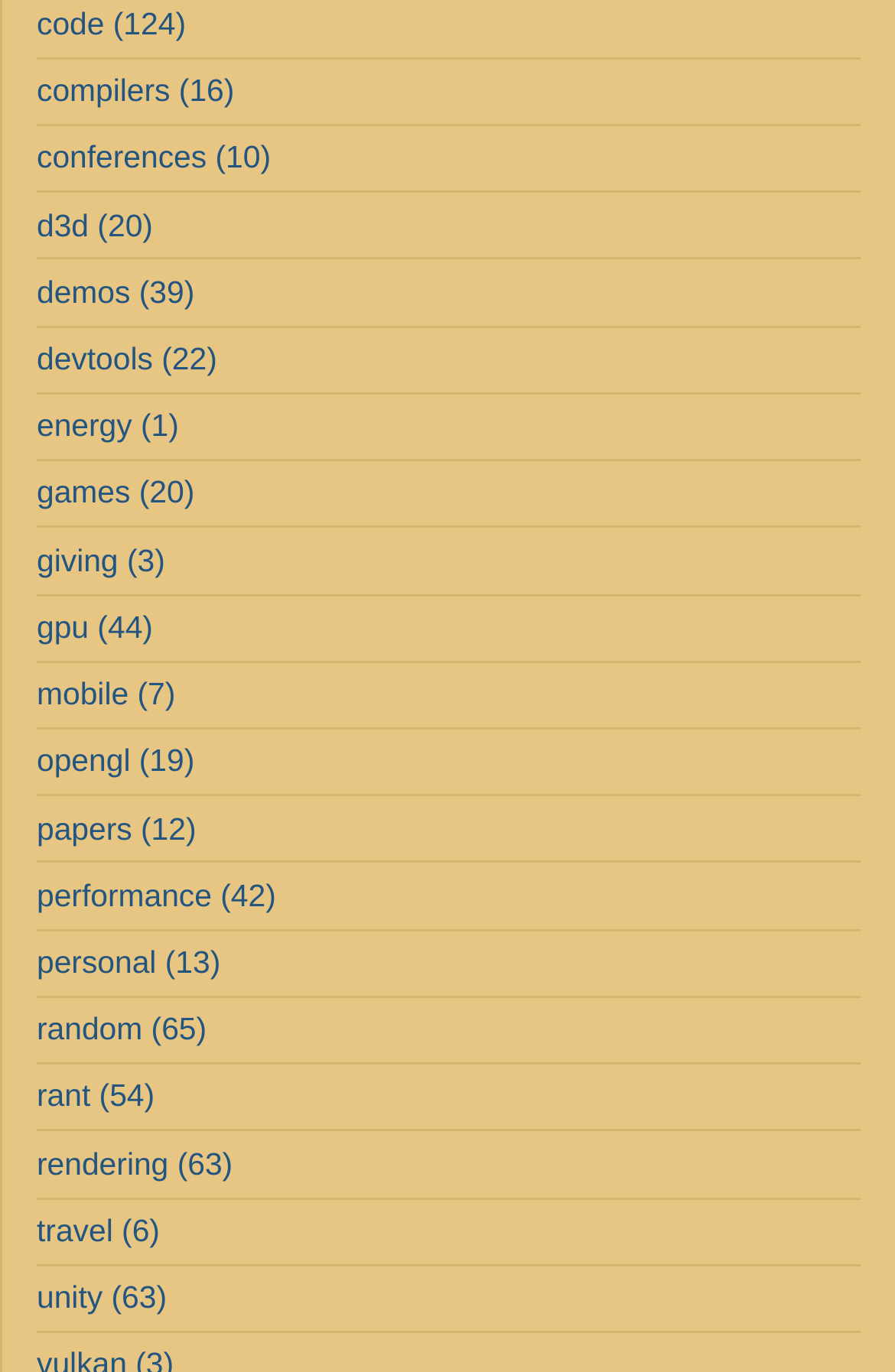Determine the bounding box coordinates of the UI element described below. Use the format (top-left x, top-left y, bottom-right x, bottom-right y) with floating point numbers between 0 and 1: gpu (44)

[0.041, 0.445, 0.171, 0.47]